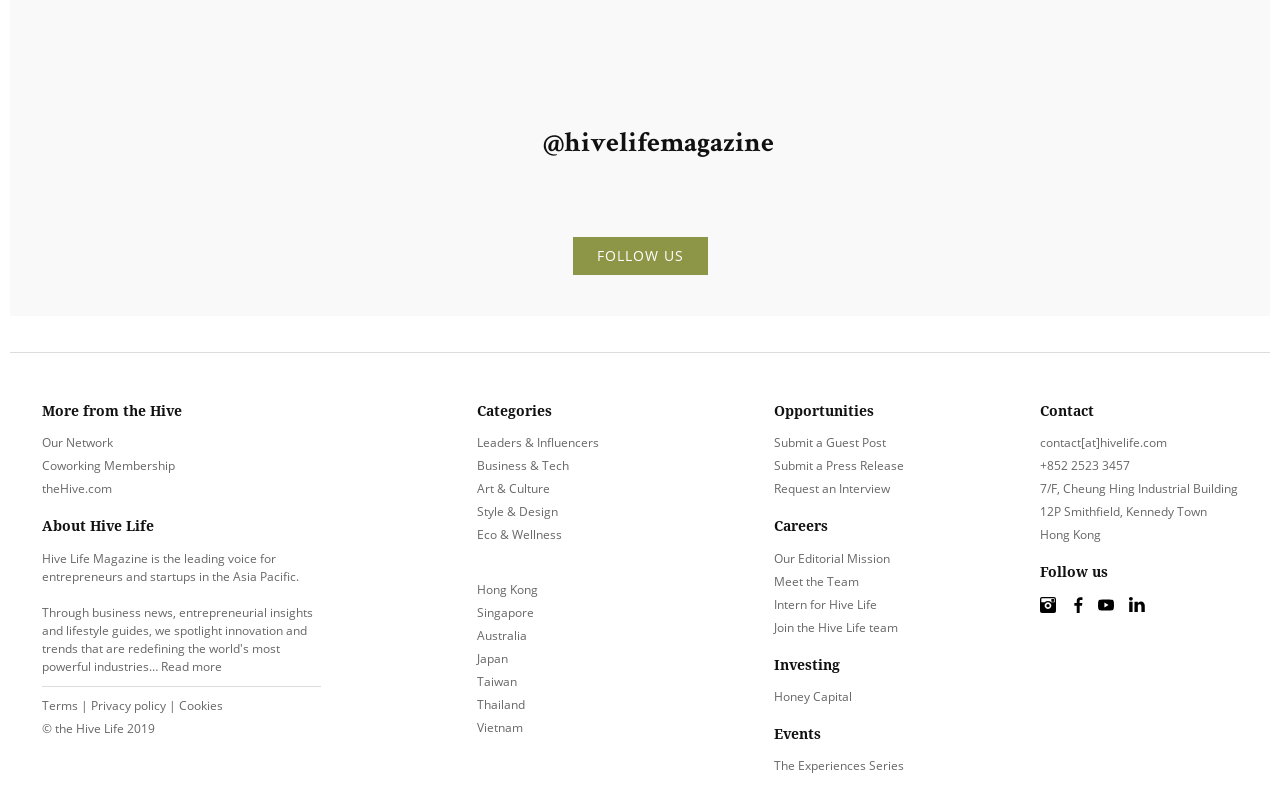Locate the bounding box of the UI element with the following description: "Honey Capital".

[0.605, 0.871, 0.666, 0.892]